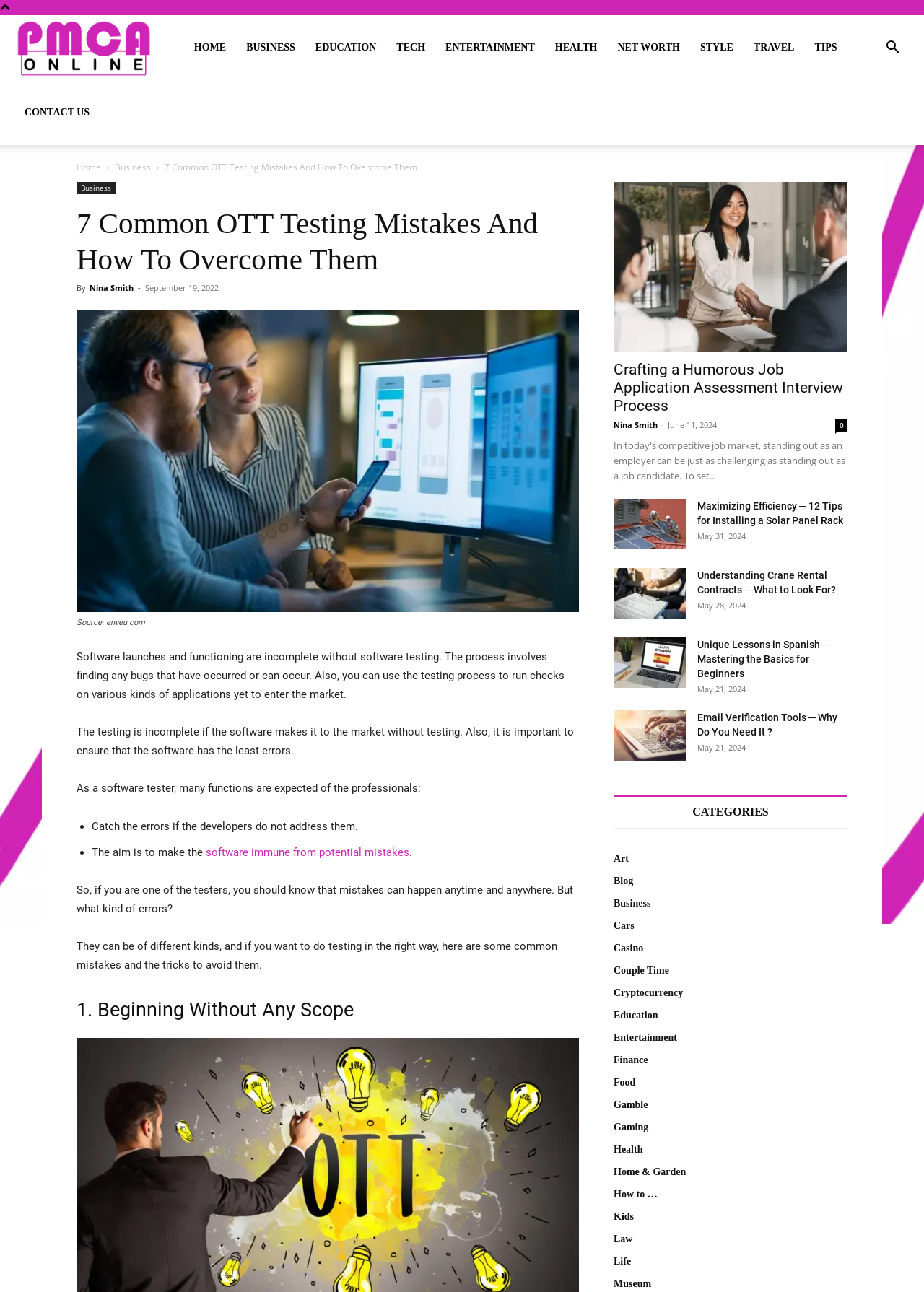Locate the bounding box coordinates of the element you need to click to accomplish the task described by this instruction: "Search for something".

[0.947, 0.032, 0.984, 0.043]